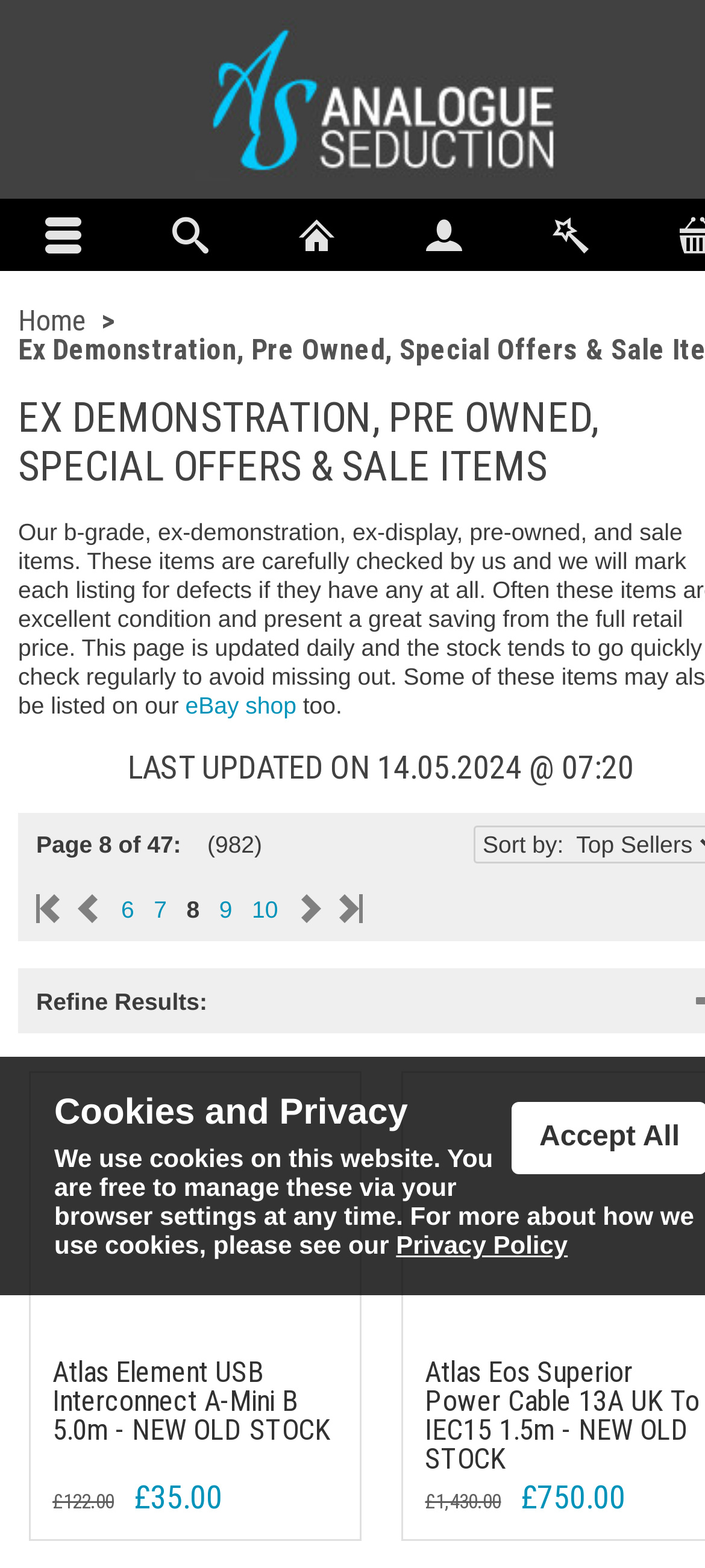Select the bounding box coordinates of the element I need to click to carry out the following instruction: "View Atlas Eos Superior Power Cable 13A UK To IEC15 1.5m - NEW OLD STOCK".

[0.603, 0.864, 0.993, 0.941]